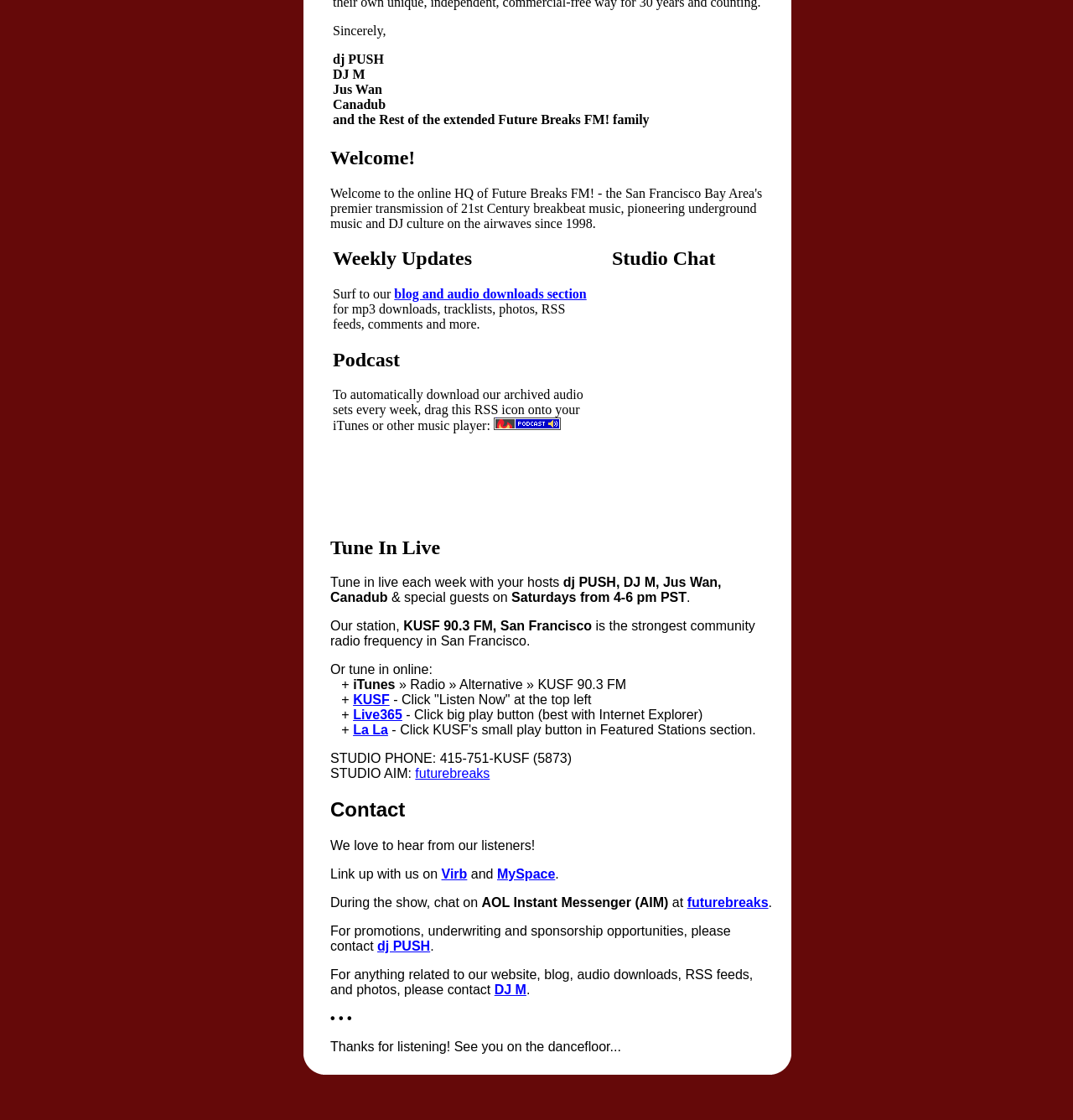Locate the bounding box of the UI element described by: "blog and audio downloads section" in the given webpage screenshot.

[0.367, 0.256, 0.547, 0.268]